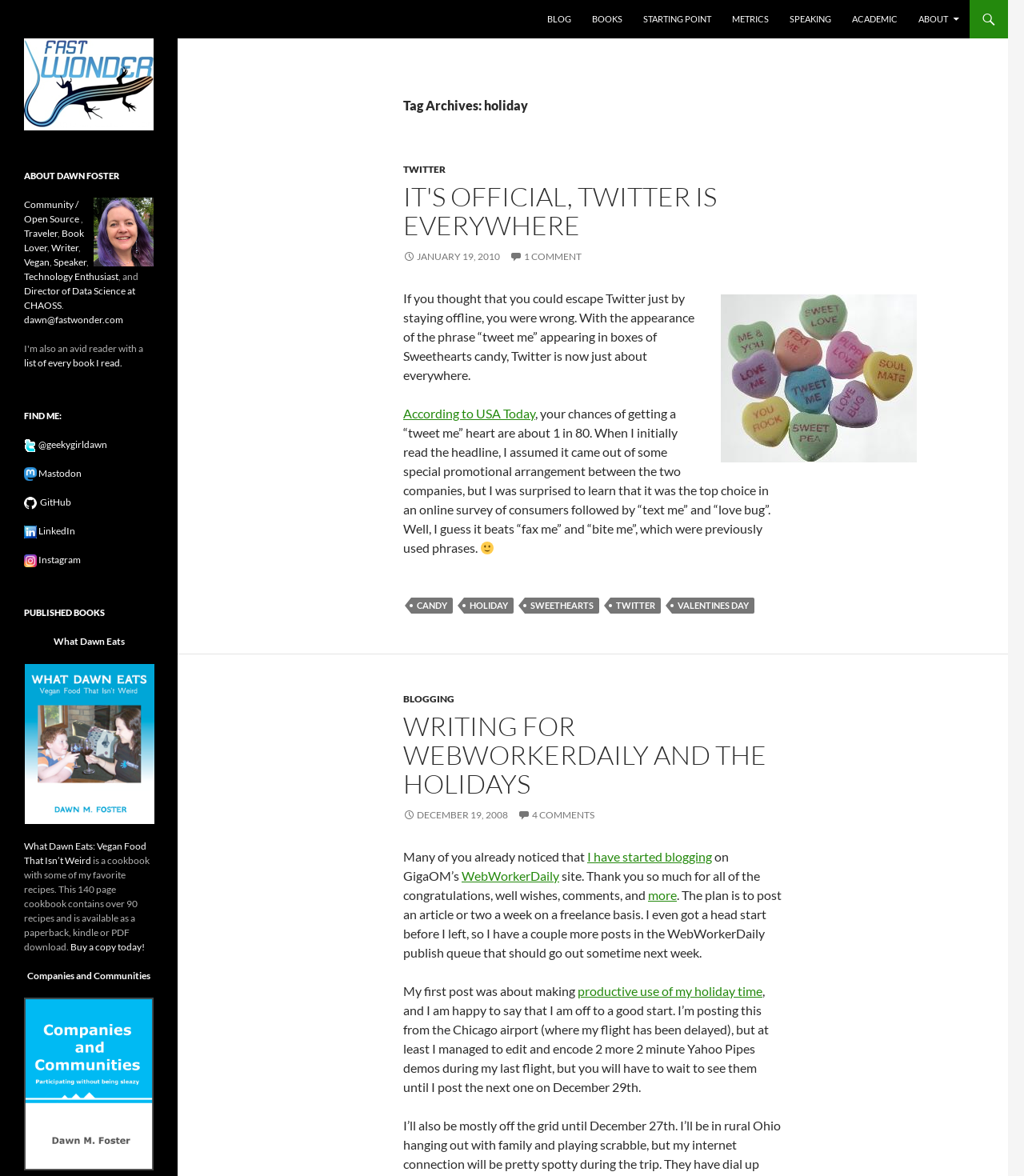Determine the bounding box coordinates of the clickable element necessary to fulfill the instruction: "read the article 'IT'S OFFICIAL, TWITTER IS EVERYWHERE'". Provide the coordinates as four float numbers within the 0 to 1 range, i.e., [left, top, right, bottom].

[0.394, 0.155, 0.764, 0.204]